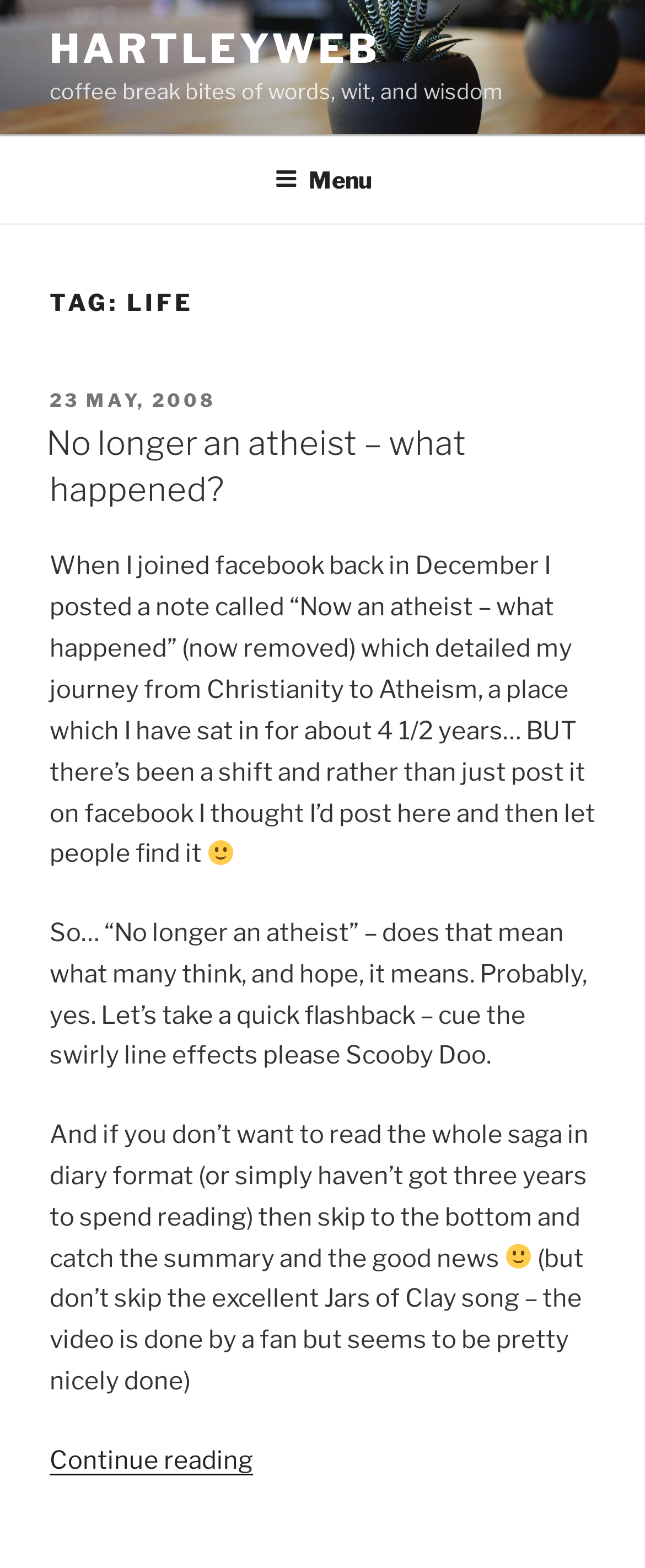Predict the bounding box for the UI component with the following description: "hartleyweb".

[0.077, 0.016, 0.59, 0.046]